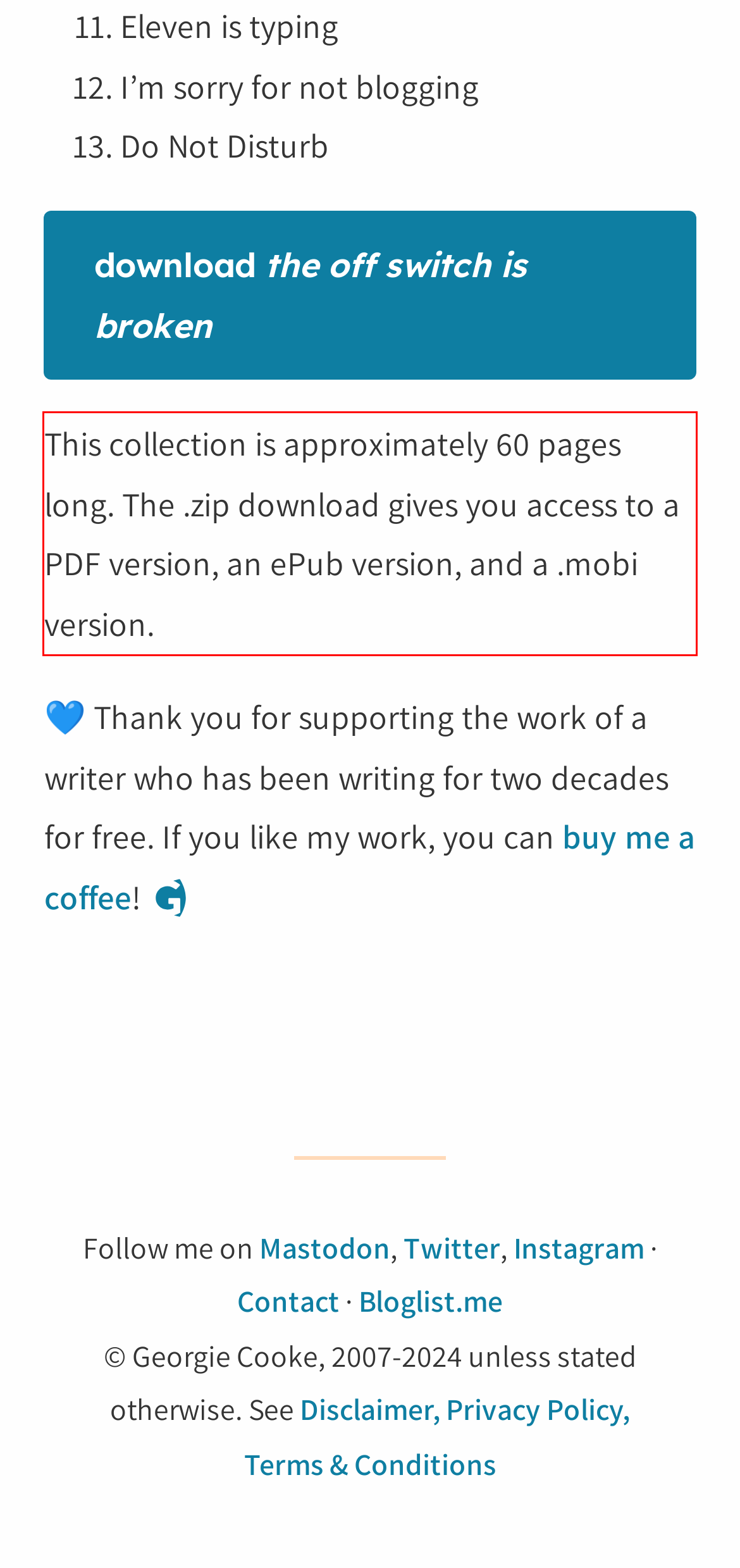You are presented with a webpage screenshot featuring a red bounding box. Perform OCR on the text inside the red bounding box and extract the content.

This collection is approximately 60 pages long. The .zip download gives you access to a PDF version, an ePub version, and a .mobi version.